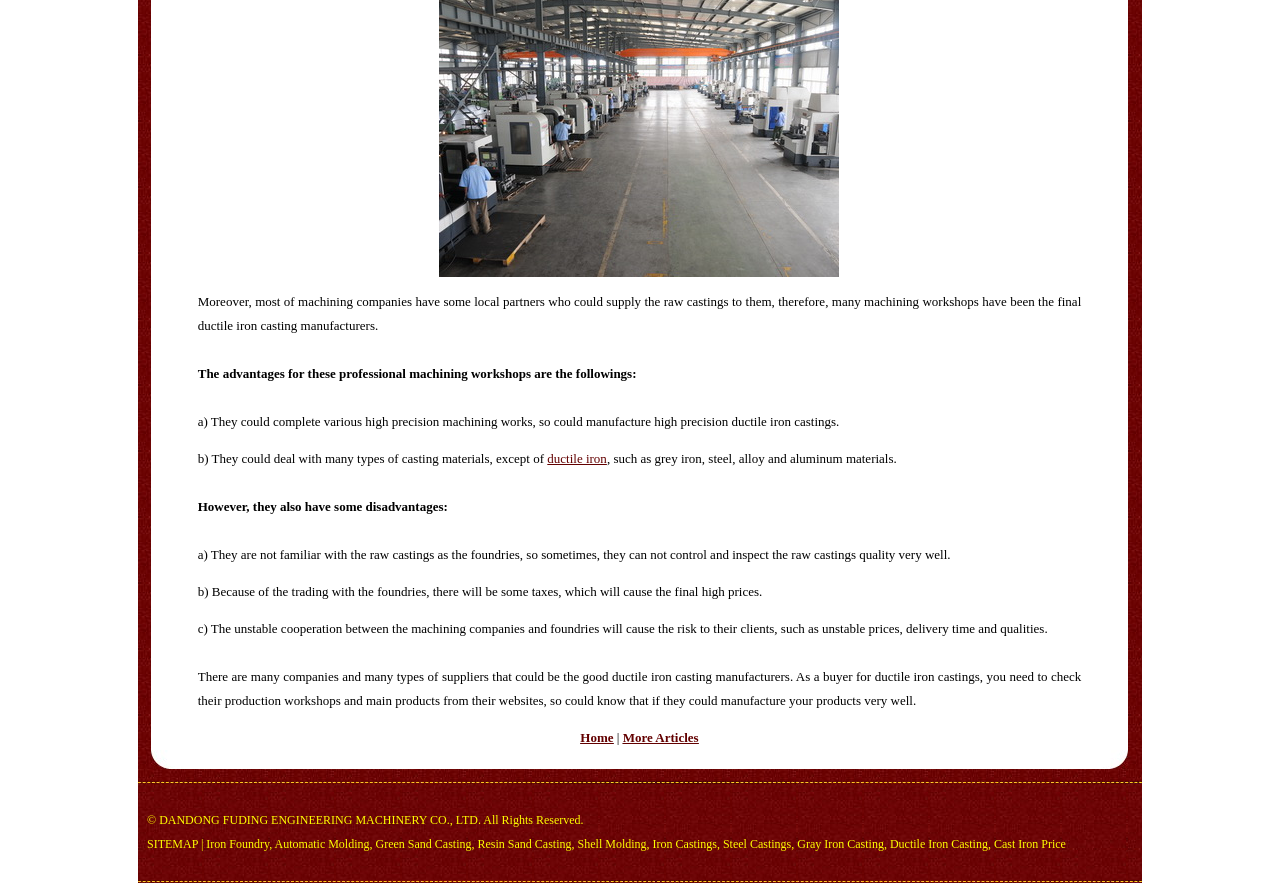Locate the bounding box coordinates of the element that should be clicked to execute the following instruction: "click the link to go to the home page".

[0.453, 0.827, 0.479, 0.844]